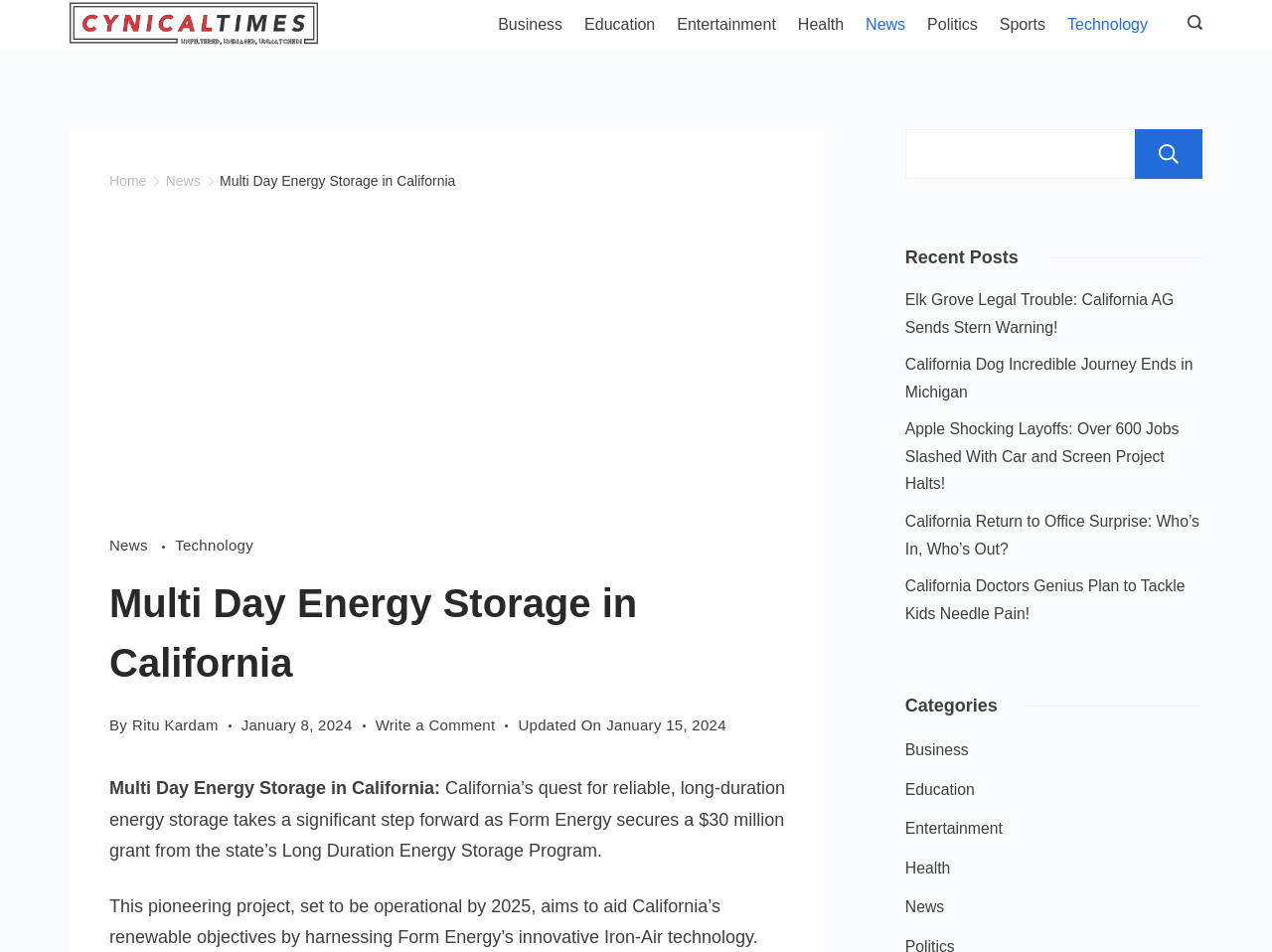Extract the bounding box coordinates of the UI element described: "Like". Provide the coordinates in the format [left, top, right, bottom] with values ranging from 0 to 1.

None